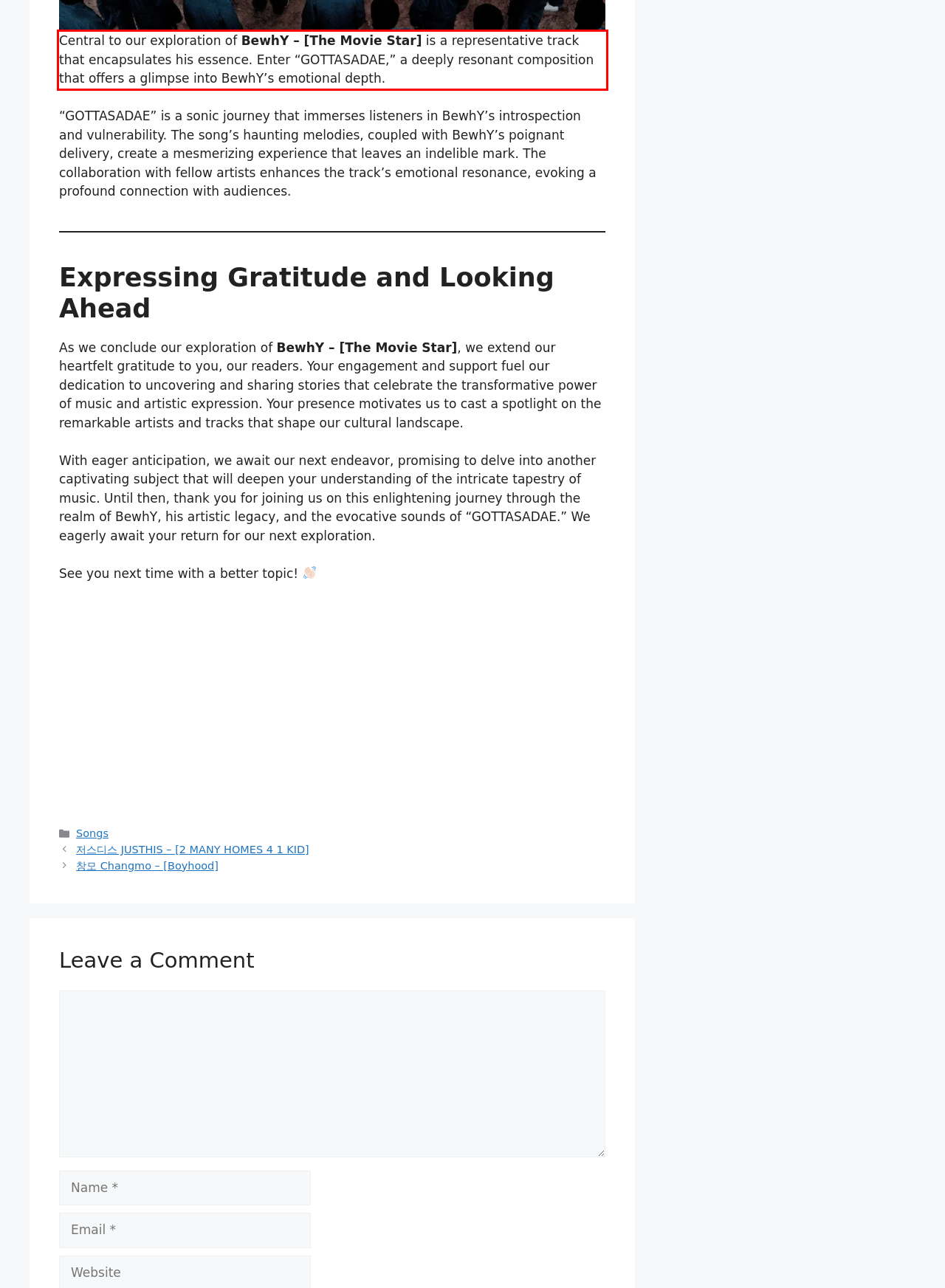Please perform OCR on the UI element surrounded by the red bounding box in the given webpage screenshot and extract its text content.

Central to our exploration of BewhY – [The Movie Star] is a representative track that encapsulates his essence. Enter “GOTTASADAE,” a deeply resonant composition that offers a glimpse into BewhY’s emotional depth.